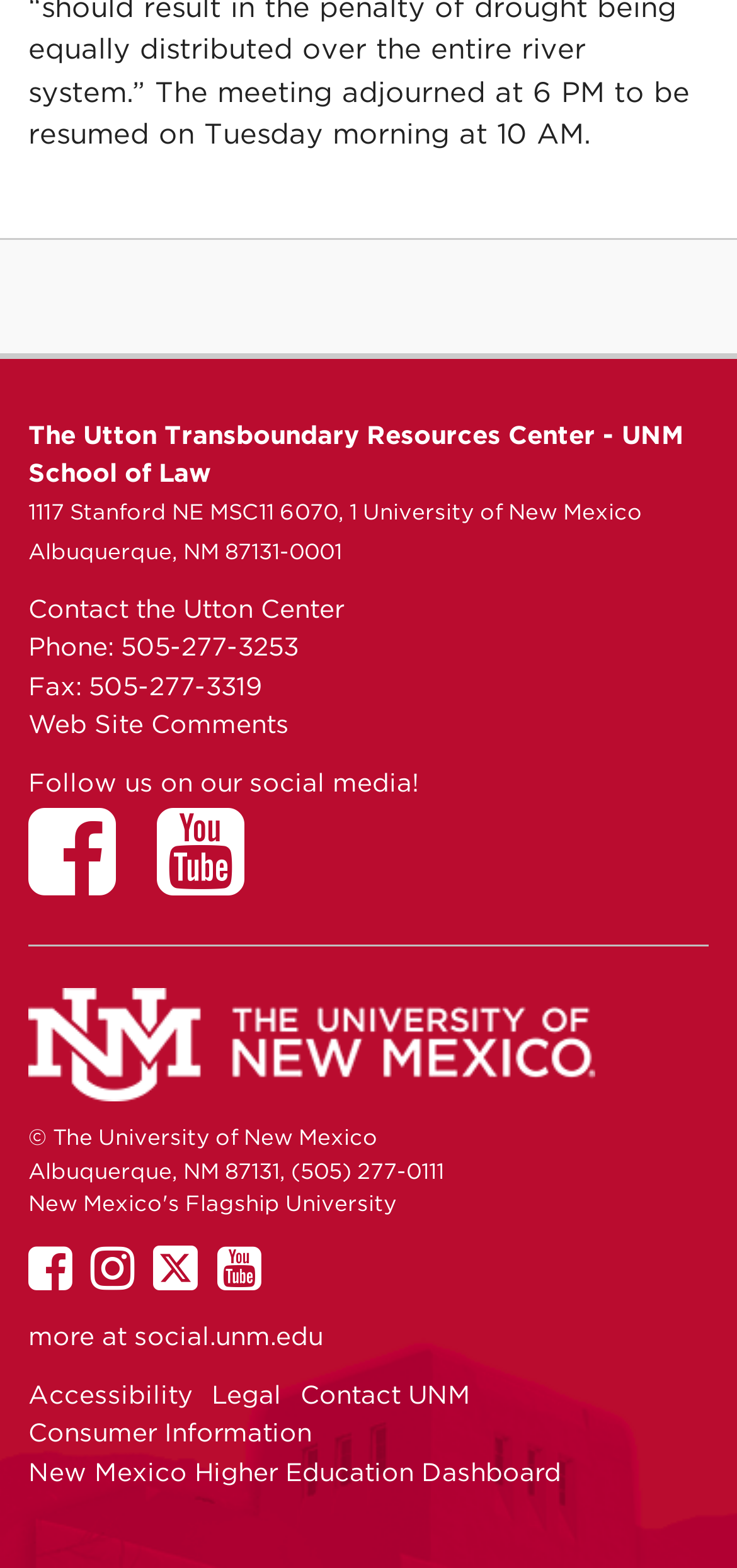Please find the bounding box coordinates of the element that needs to be clicked to perform the following instruction: "View Accessibility information". The bounding box coordinates should be four float numbers between 0 and 1, represented as [left, top, right, bottom].

[0.038, 0.88, 0.262, 0.899]